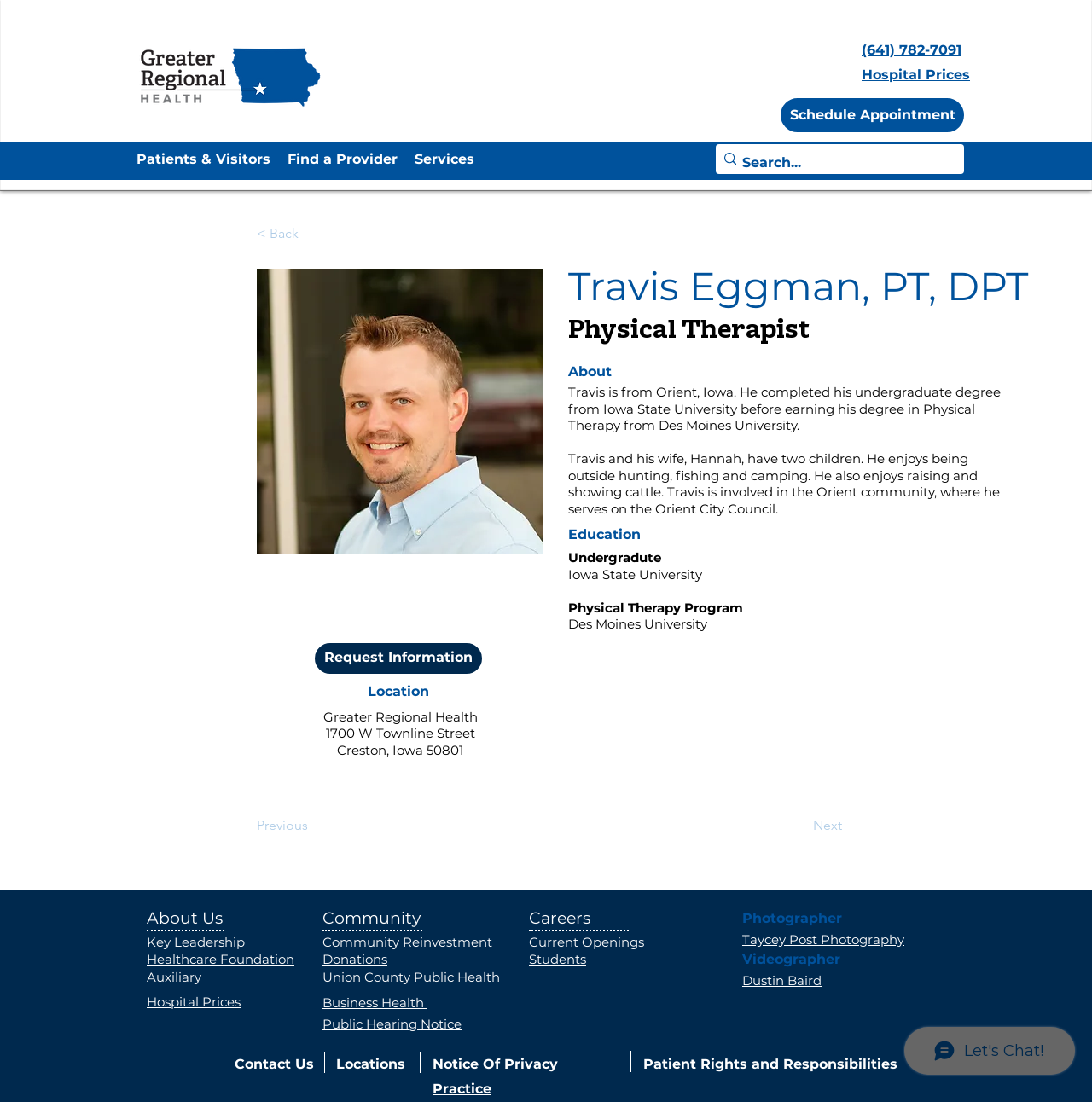Provide a brief response to the question below using a single word or phrase: 
How many children does Travis have?

Two